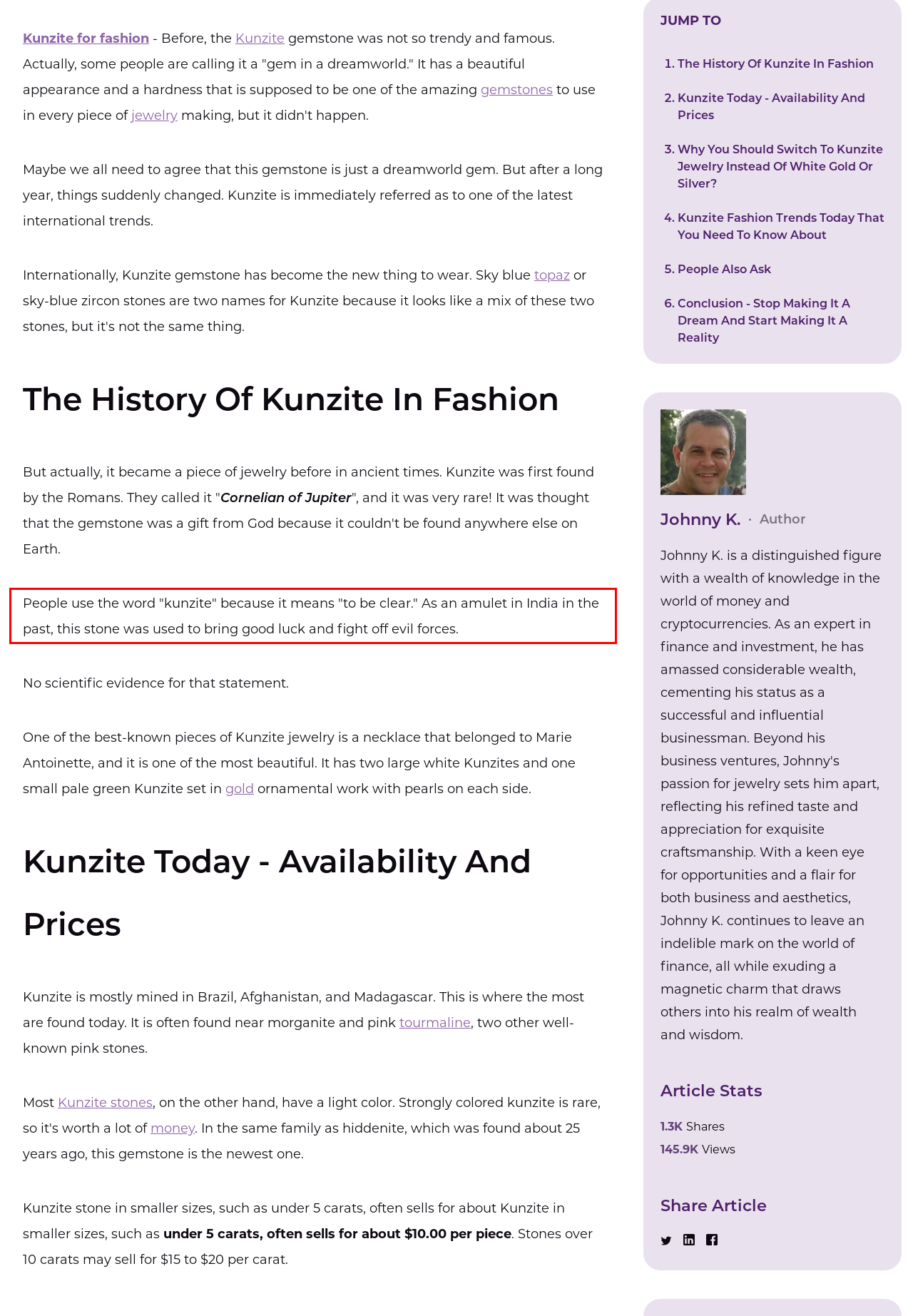You are given a screenshot showing a webpage with a red bounding box. Perform OCR to capture the text within the red bounding box.

People use the word "kunzite" because it means "to be clear." As an amulet in India in the past, this stone was used to bring good luck and fight off evil forces.